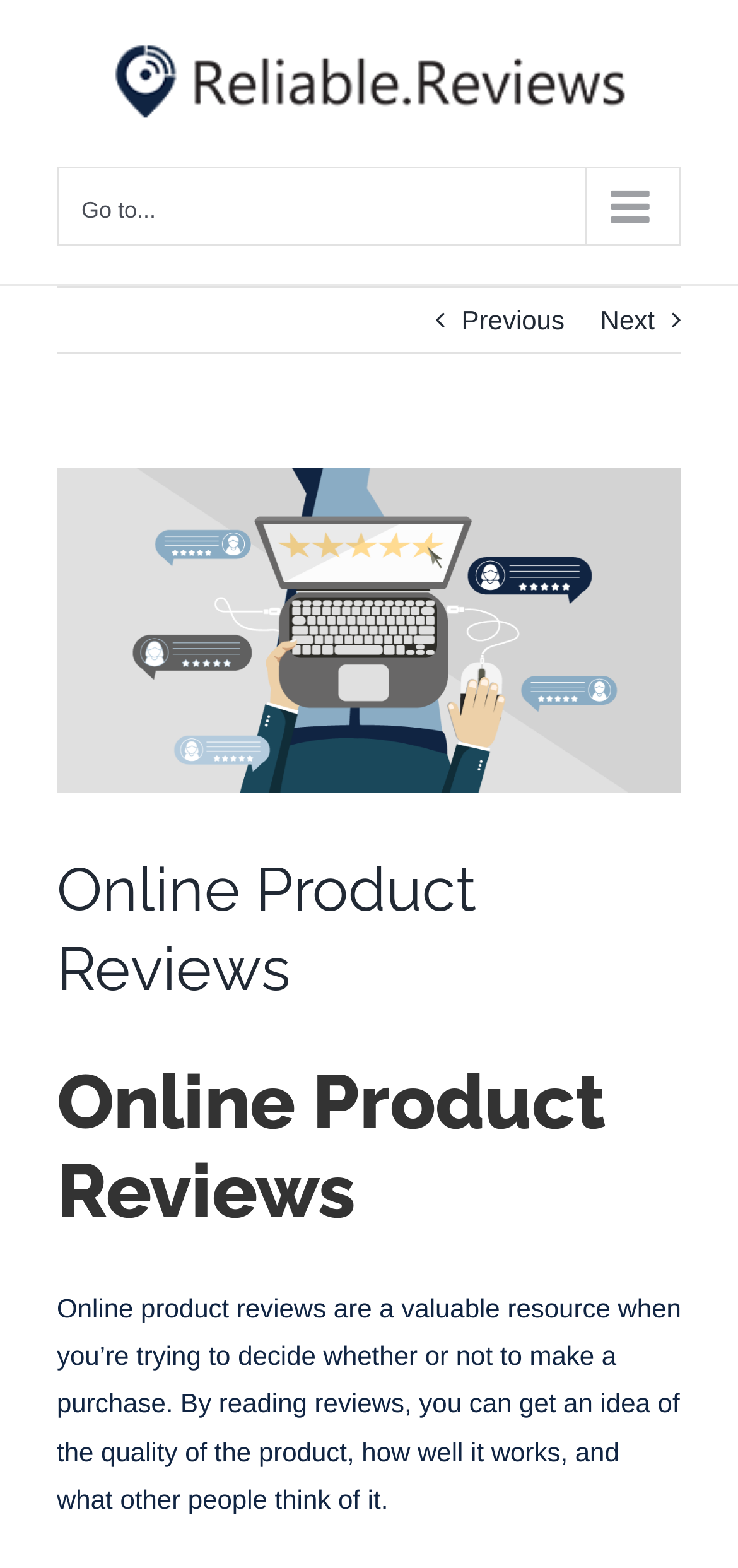What is the logo of the website?
Answer the question with as much detail as you can, using the image as a reference.

The logo of the website is located at the top left corner of the webpage, and it is an image with the text 'Reliable Reviews Logo'.